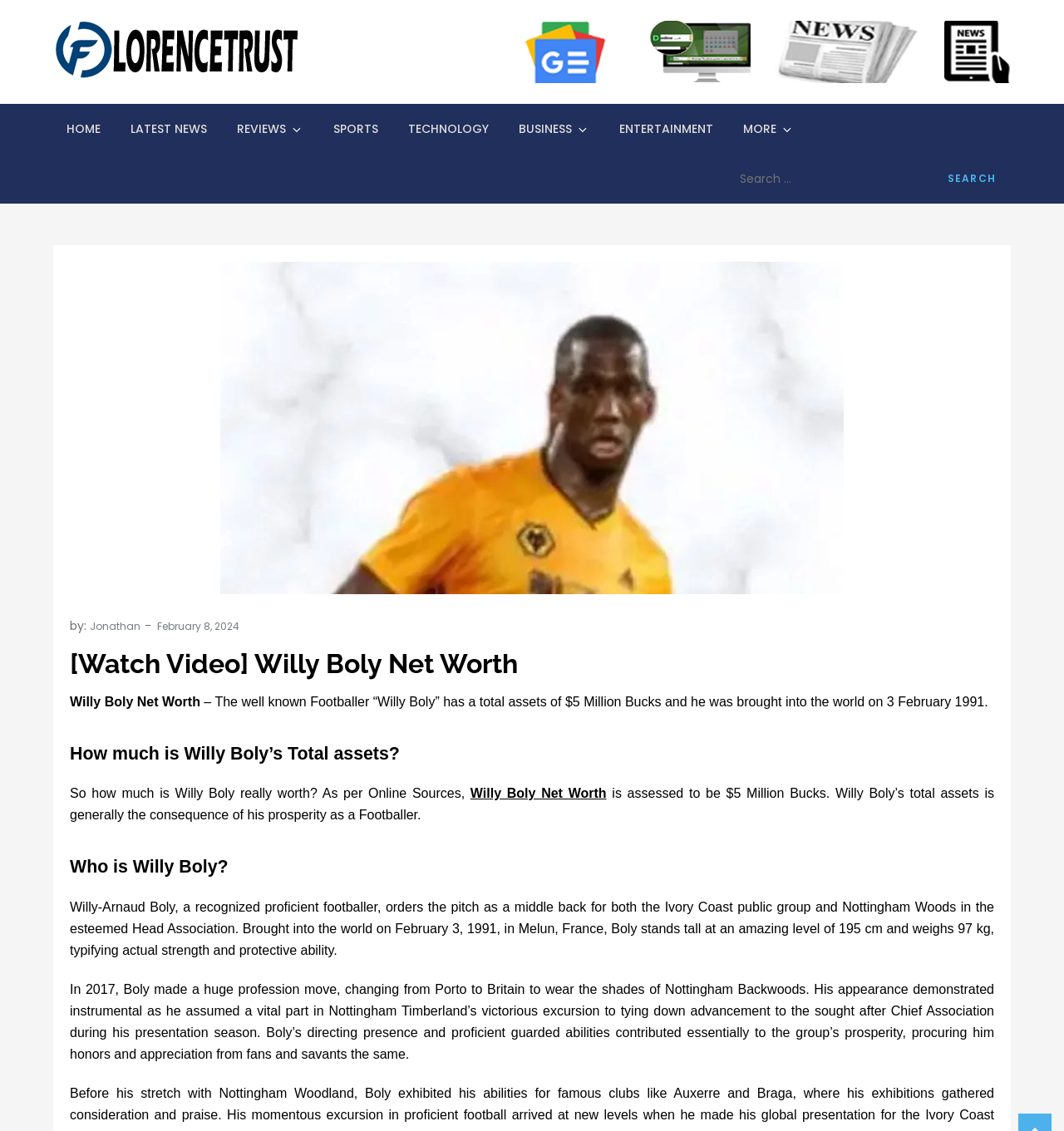Detail the various sections and features present on the webpage.

The webpage is about Willy Boly, a professional footballer, and his net worth. At the top left corner, there is a favicon image and a link to "florencetrust – Random News & Online Website Reviews". Below this, there is a header advertisement image. 

On the top navigation bar, there are links to "HOME", "LATEST NEWS", "REVIEWS", "SPORTS", "TECHNOLOGY", "BUSINESS", "ENTERTAINMENT", and "MORE". On the right side of the navigation bar, there is a search box with a "Search" button.

The main content of the webpage is divided into sections. The first section has a heading "[Watch Video] Willy Boly Net Worth" and a brief description of Willy Boly's net worth, which is $5 Million Bucks. Below this, there is an image related to the latest news about Willy Boly's net worth.

The next section has a heading "How much is Willy Boly’s Total assets?" and provides information about Willy Boly's net worth, stating that it is estimated to be $5 Million Bucks. 

The following section has a heading "Who is Willy Boly?" and provides a detailed biography of Willy Boly, including his birthdate, height, weight, and his career as a footballer.